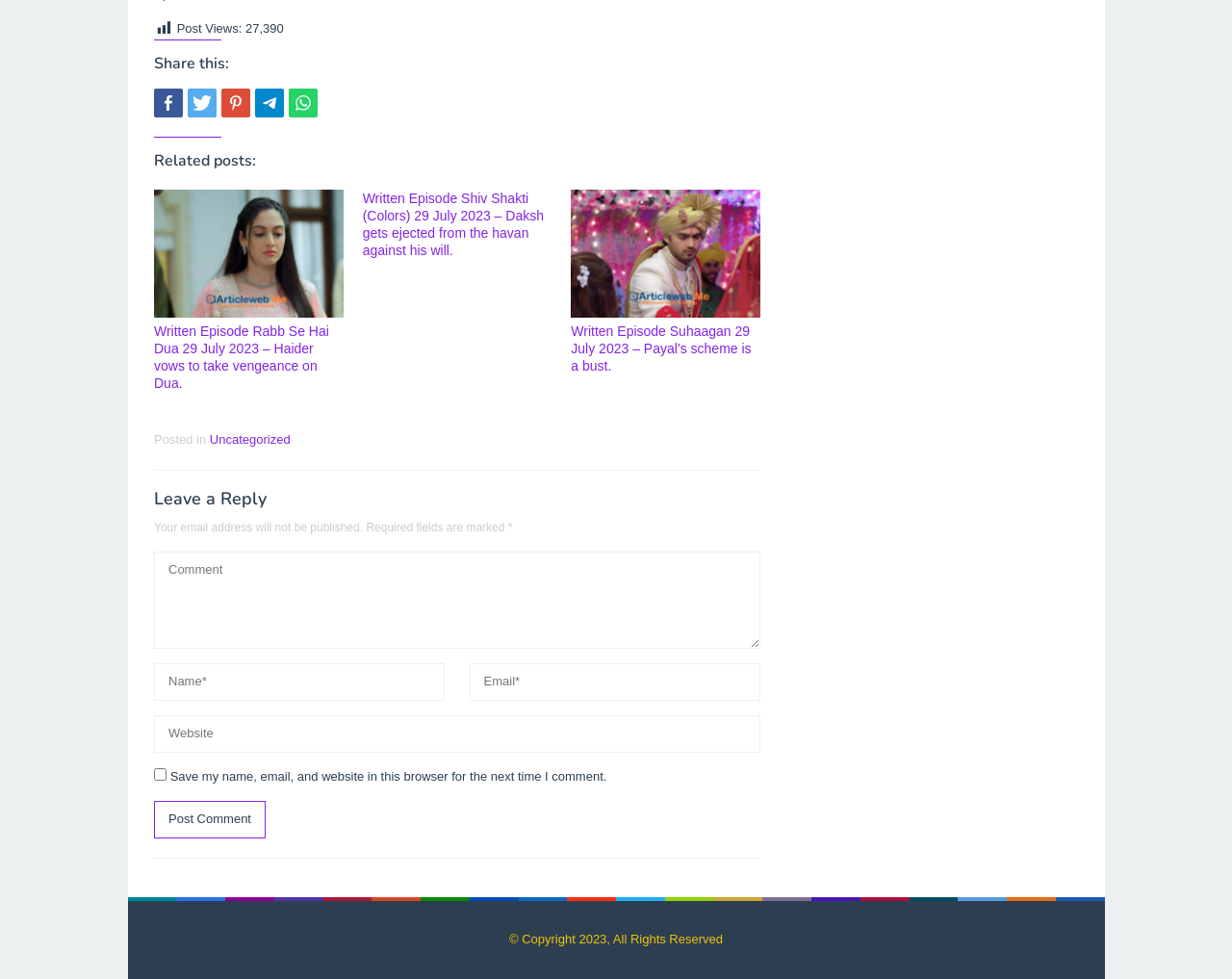What is required to leave a reply?
Answer the question with a thorough and detailed explanation.

To leave a reply, the webpage requires the user to fill in the 'Name' and 'Email' fields, which are marked with an asterisk (*) indicating they are required fields.